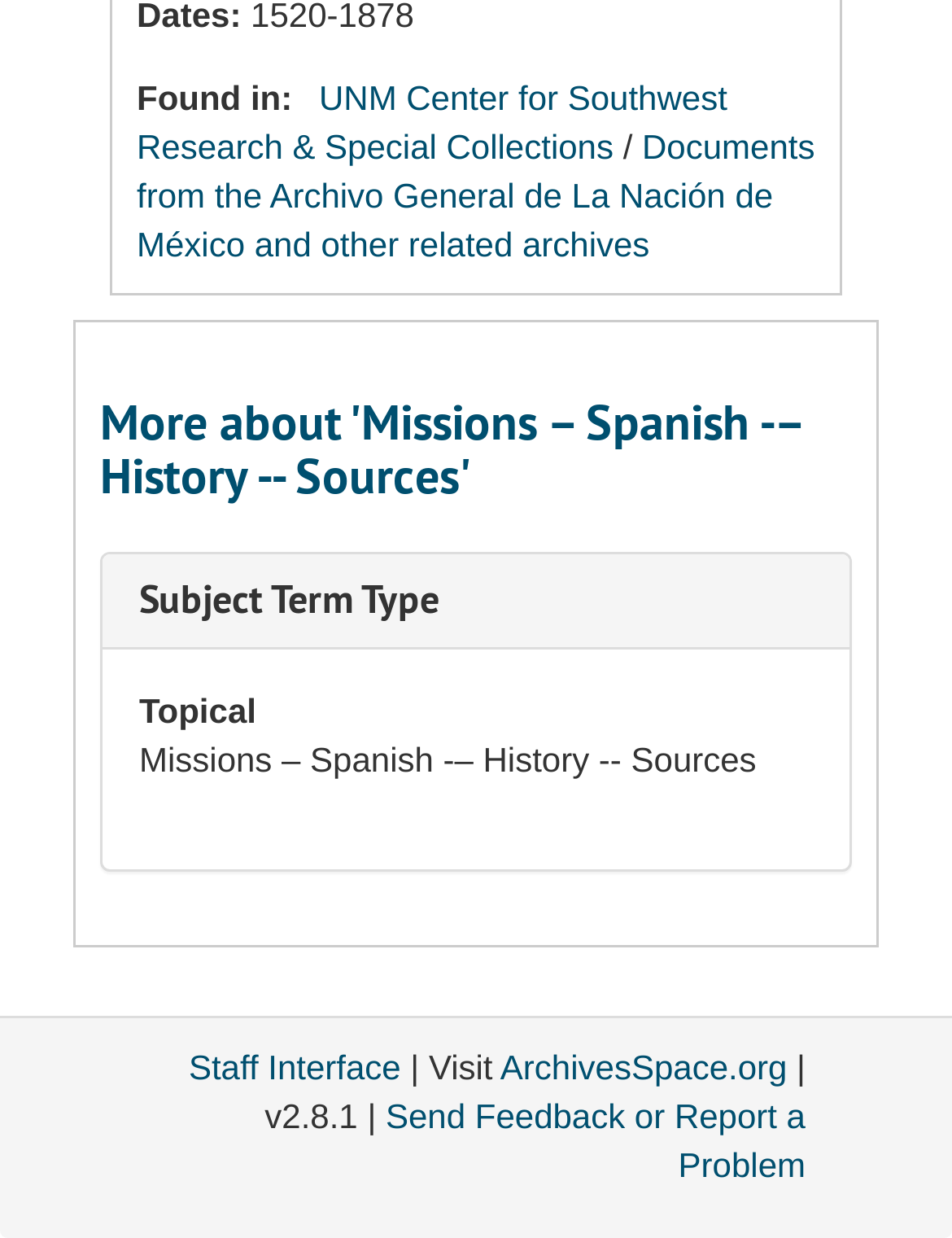What is the version of the website?
Answer briefly with a single word or phrase based on the image.

v2.8.1